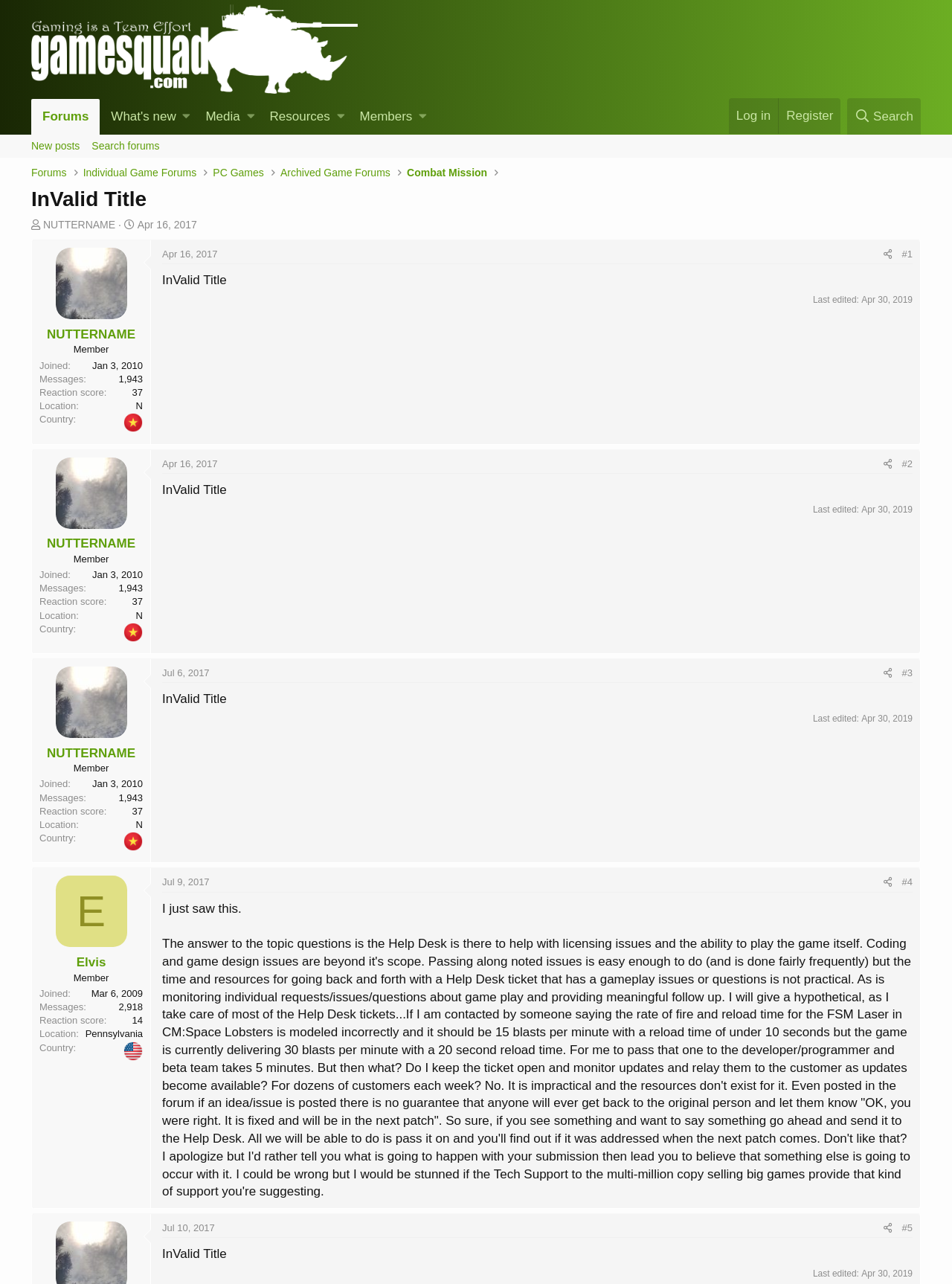Can you provide the bounding box coordinates for the element that should be clicked to implement the instruction: "Go to the 'Forums' page"?

[0.033, 0.077, 0.105, 0.105]